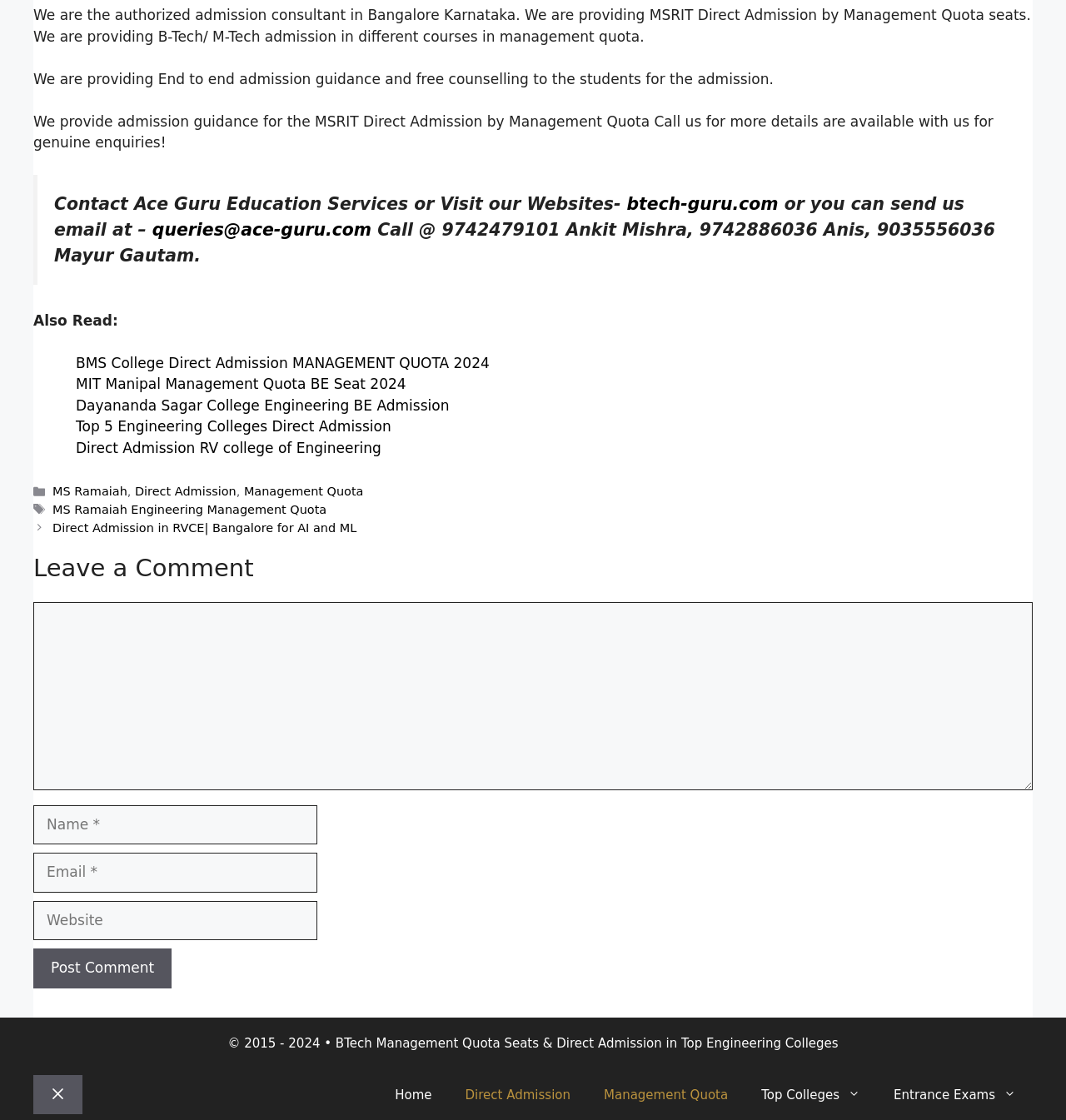Please identify the bounding box coordinates of the element that needs to be clicked to perform the following instruction: "Visit the website btech-guru.com".

[0.588, 0.174, 0.73, 0.191]